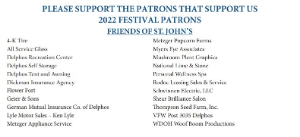Answer the question using only a single word or phrase: 
What is the title of the list in the image?

PLEASE SUPPORT THE PATRONS THAT SUPPORT US